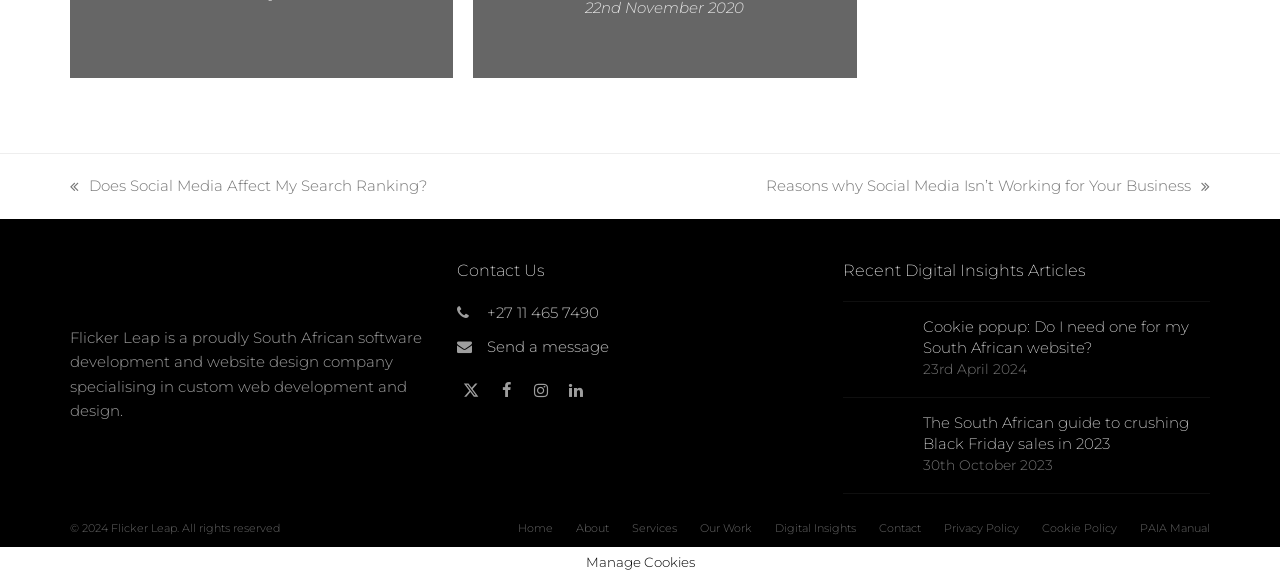Determine the bounding box coordinates in the format (top-left x, top-left y, bottom-right x, bottom-right y). Ensure all values are floating point numbers between 0 and 1. Identify the bounding box of the UI element described by: +27 11 465 7490

[0.38, 0.524, 0.468, 0.556]